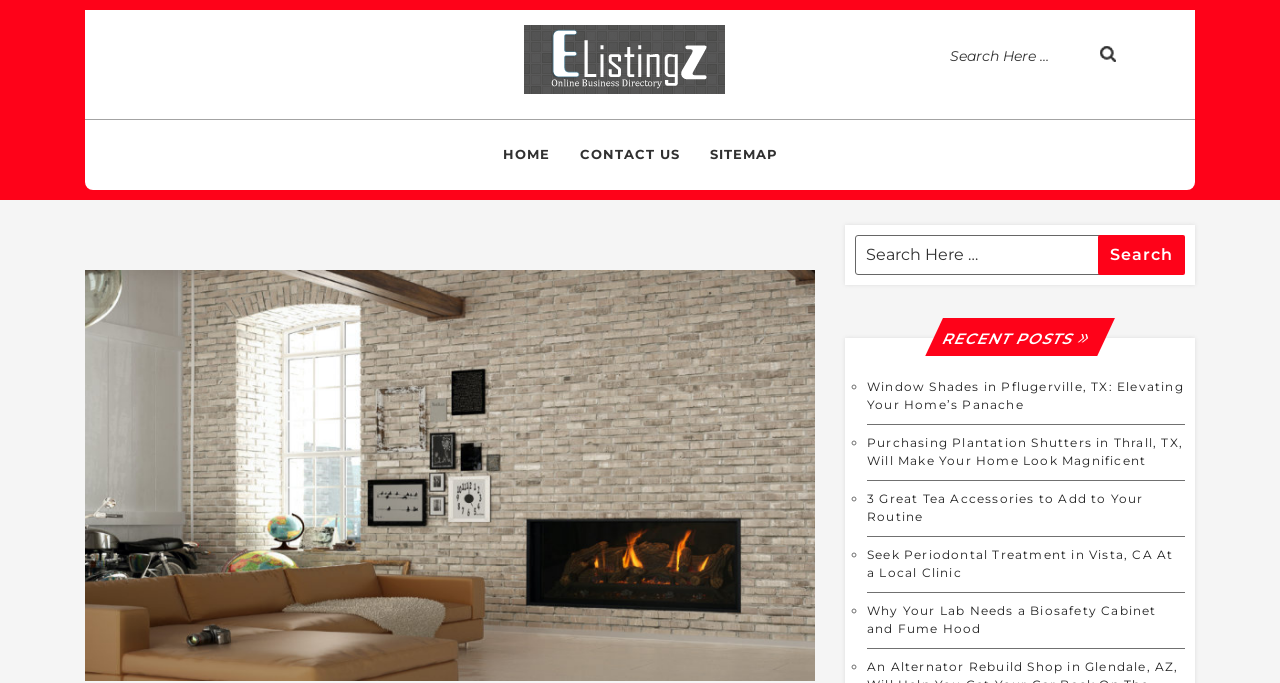Offer an extensive depiction of the webpage and its key elements.

The webpage is about the benefits of a freestanding indoor gas fireplace, with a focus on adding heat and comfort to one's home. At the top left of the page, there is a logo image and a link to "Elistingz". Next to it, on the top right, is a search bar with a search box and a "Search" button. 

Below the search bar, there is a top menu navigation with links to "HOME", "CONTACT US", and "SITEMAP". 

On the right side of the page, there is another search bar with a search box and a "Search" button. 

Below the second search bar, there is a heading "RECENT POSTS" followed by a list of five links to recent articles, each preceded by a bullet point. The articles' titles include "Window Shades in Pflugerville, TX: Elevating Your Home’s Panache", "Purchasing Plantation Shutters in Thrall, TX, Will Make Your Home Look Magnificent", "3 Great Tea Accessories to Add to Your Routine", "Seek Periodontal Treatment in Vista, CA At a Local Clinic", and "Why Your Lab Needs a Biosafety Cabinet and Fume Hood".